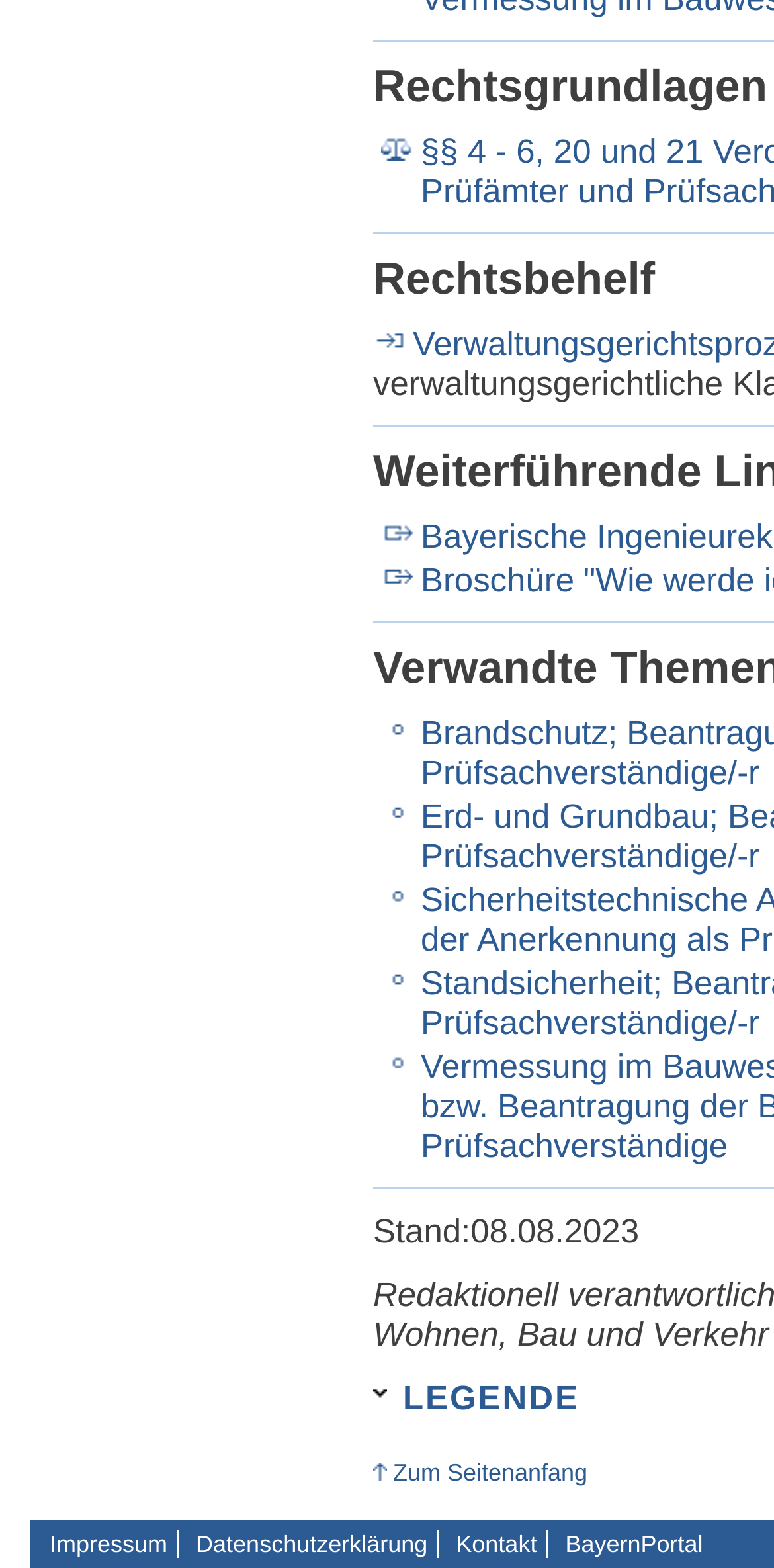Please reply to the following question using a single word or phrase: 
What is the second link from the left at the bottom of the webpage?

Datenschutzerklärung